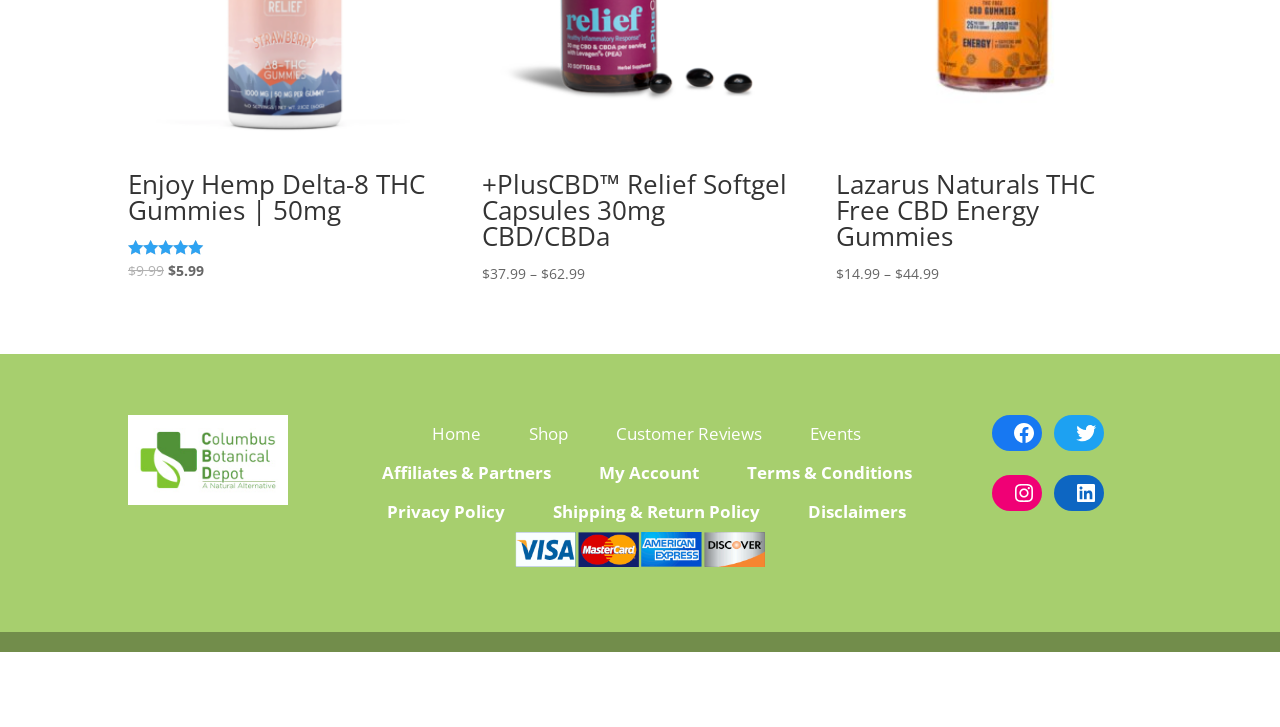How many products are listed on the webpage?
Based on the visual details in the image, please answer the question thoroughly.

There are three products listed on the webpage, which are 'Enjoy Hemp Delta-8 THC Gummies | 50mg', '+PlusCBD Relief Softgel Capsules 30mg CBD/CBDa', and 'Lazarus Naturals THC Free CBD Energy Gummies'.